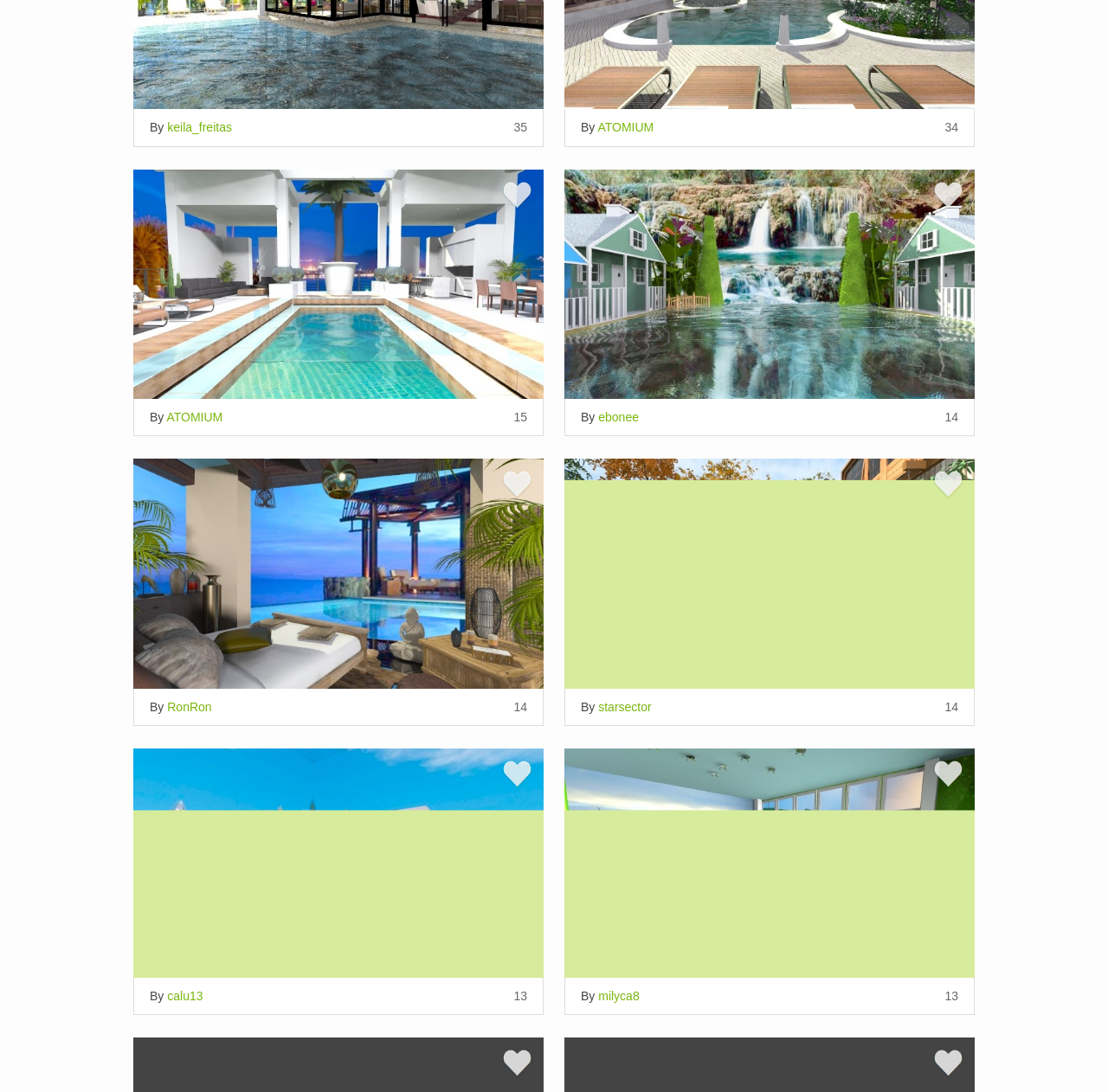Using the description: "RonRon", determine the UI element's bounding box coordinates. Ensure the coordinates are in the format of four float numbers between 0 and 1, i.e., [left, top, right, bottom].

[0.151, 0.641, 0.191, 0.653]